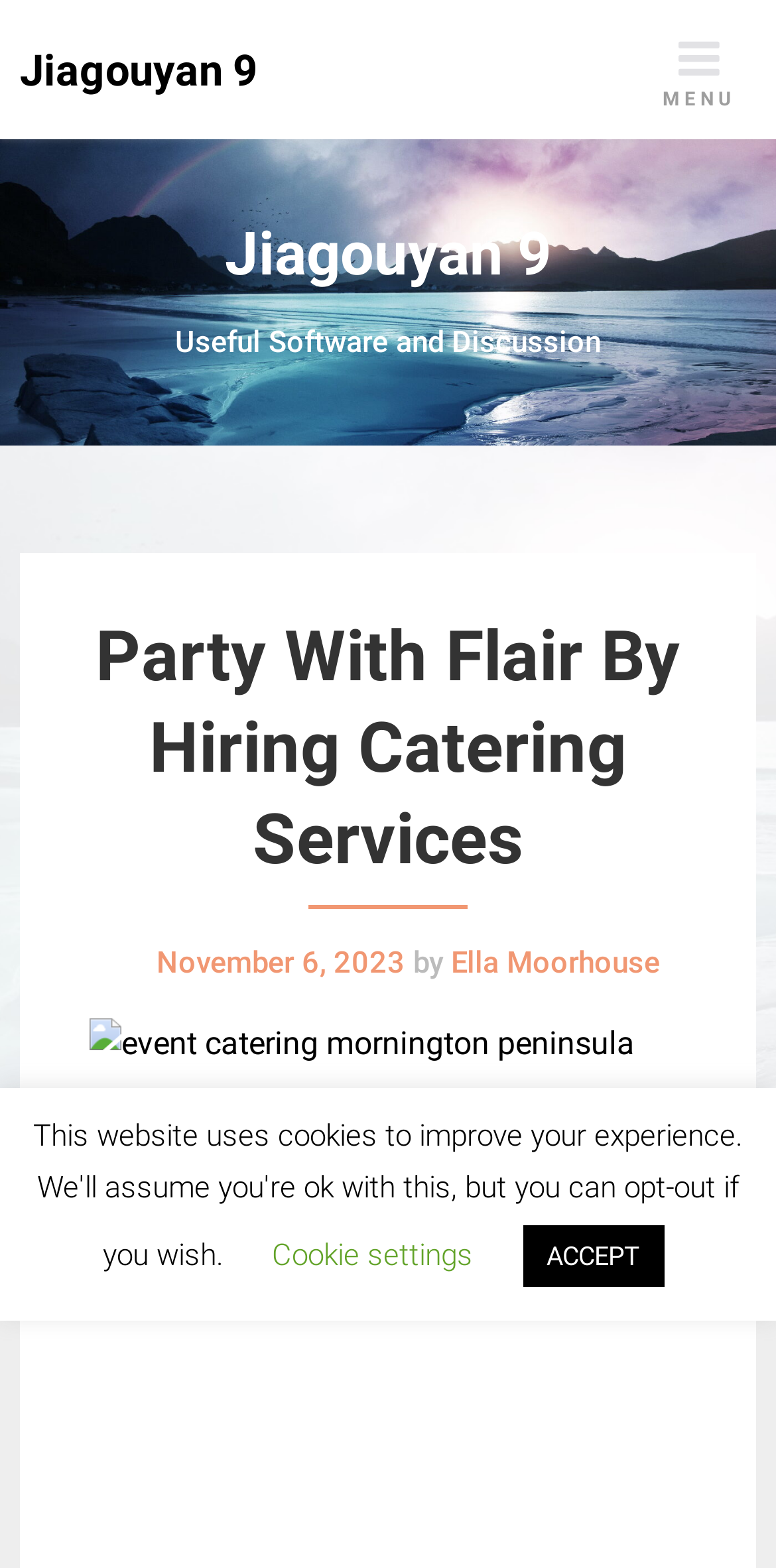Is the menu expanded?
Please answer the question as detailed as possible.

I found the button ' MENU' which has an attribute 'expanded: False', indicating that the menu is not expanded.